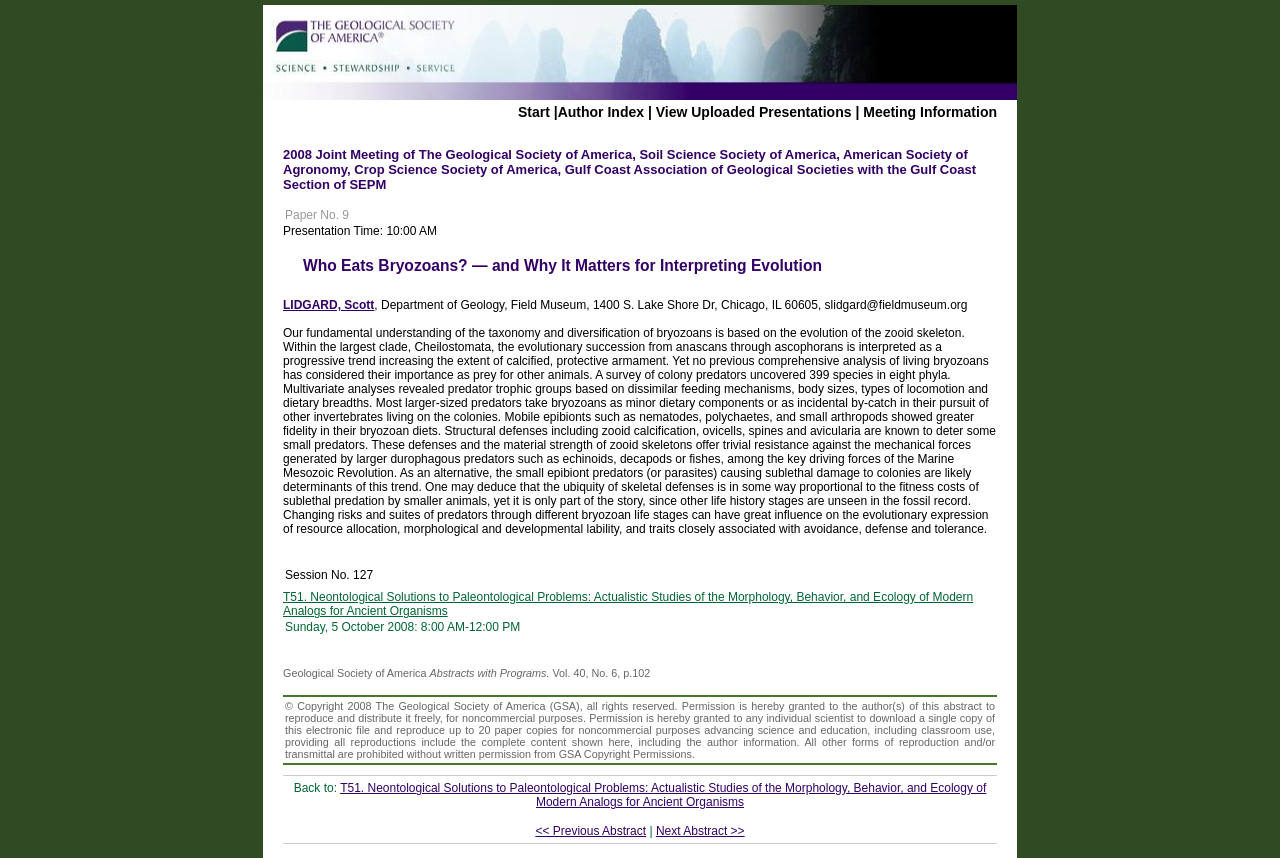Identify the bounding box coordinates of the element to click to follow this instruction: 'View uploaded presentations'. Ensure the coordinates are four float values between 0 and 1, provided as [left, top, right, bottom].

[0.512, 0.121, 0.665, 0.14]